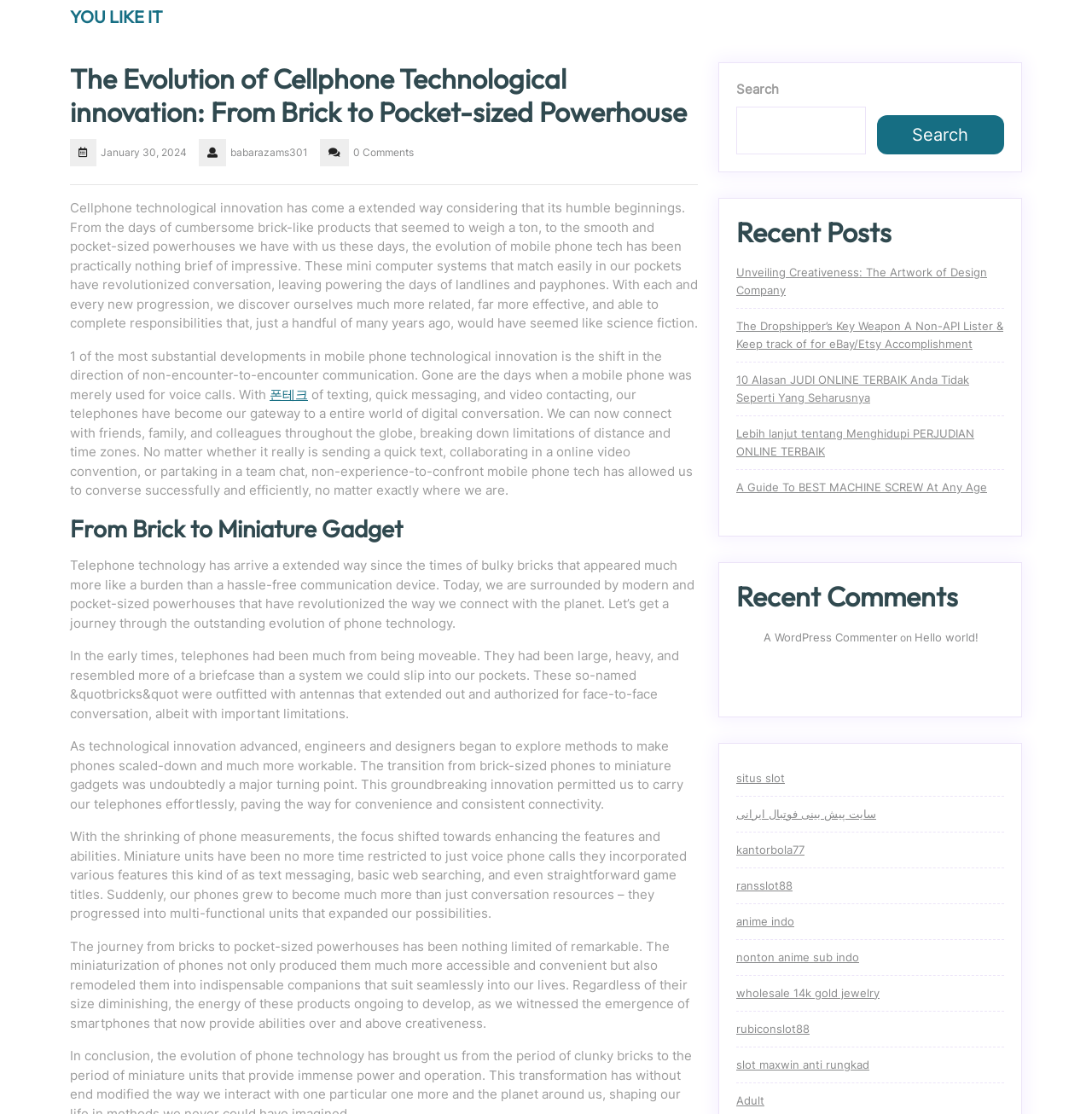Please identify the bounding box coordinates of the area I need to click to accomplish the following instruction: "Click on the link '폰테크'".

[0.247, 0.347, 0.282, 0.361]